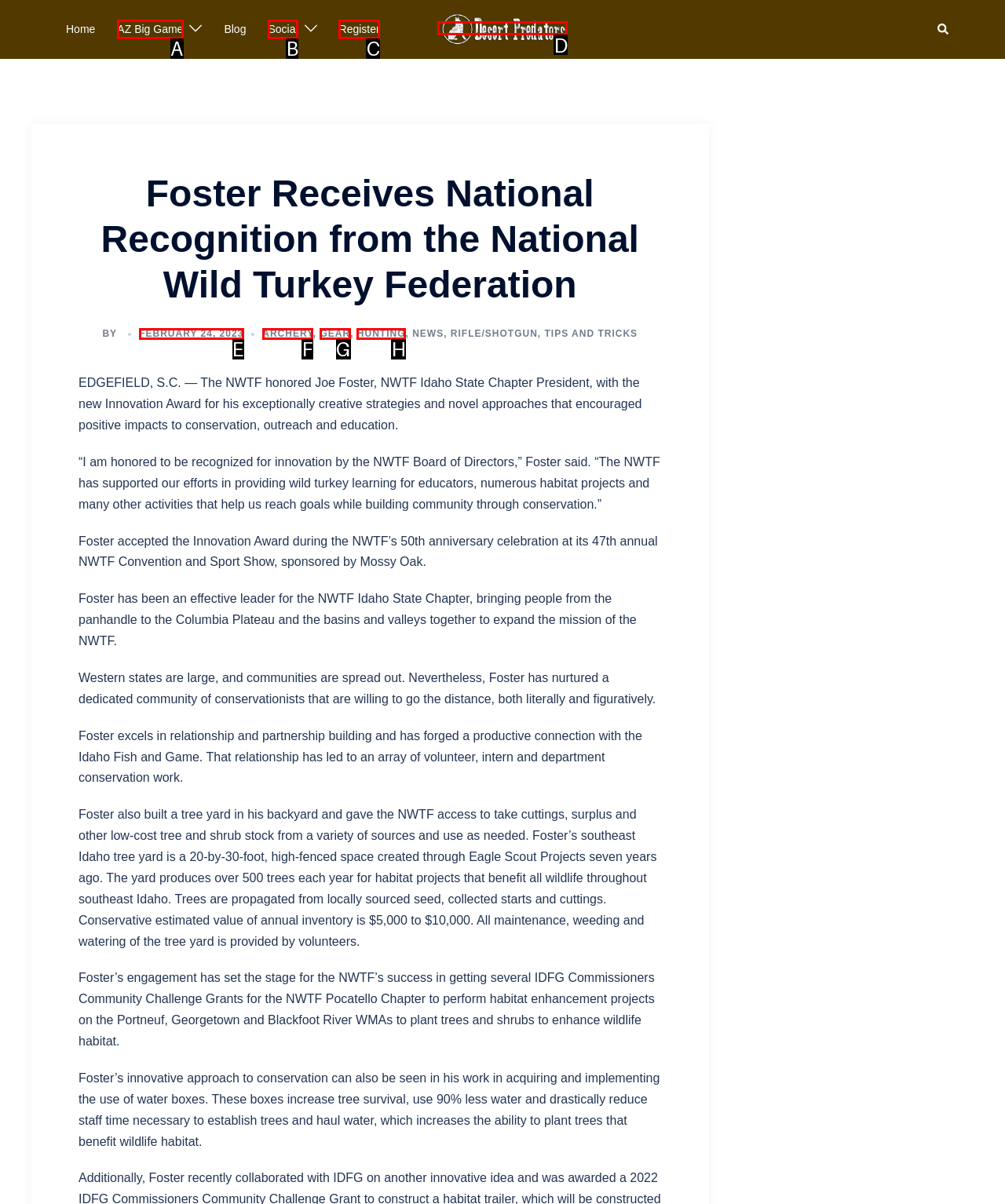Which lettered UI element aligns with this description: Archery
Provide your answer using the letter from the available choices.

F